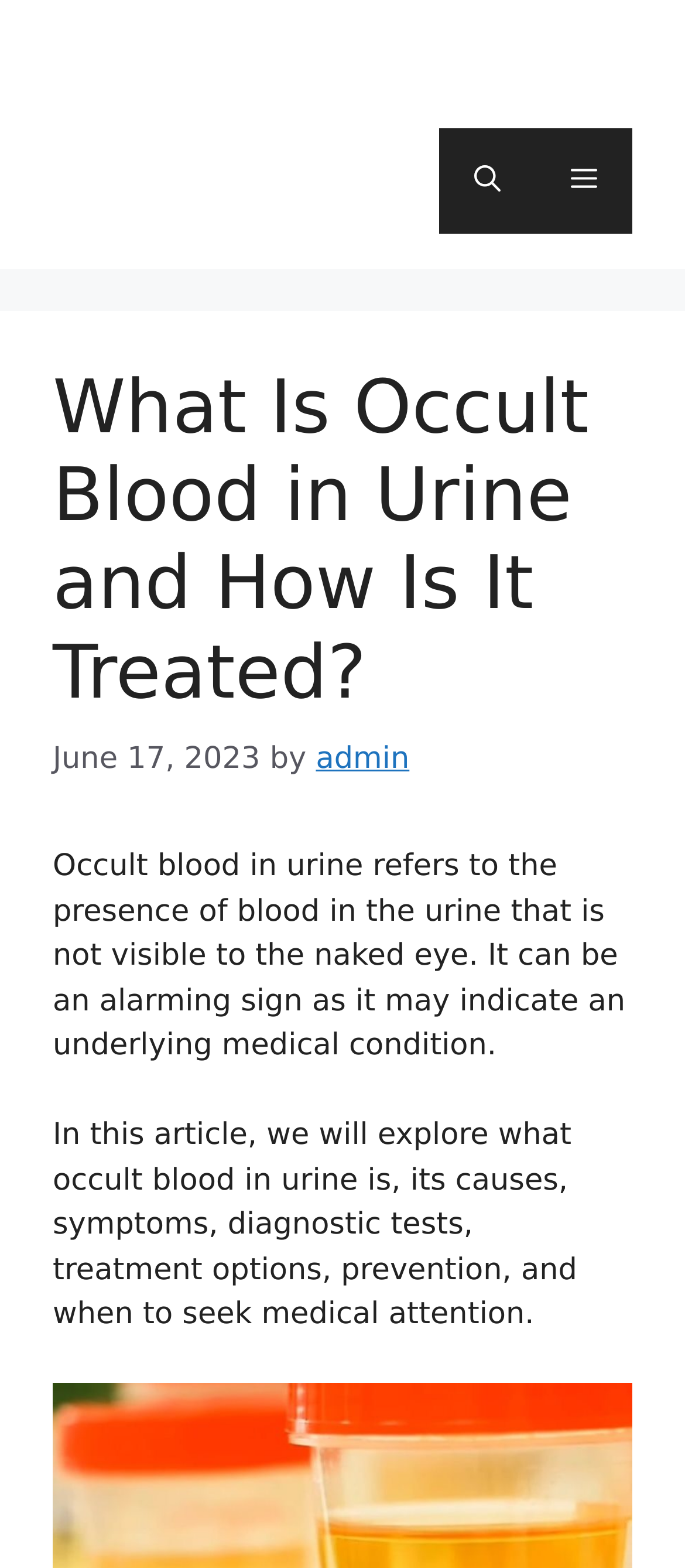Produce an extensive caption that describes everything on the webpage.

The webpage is about occult blood in urine, its causes, symptoms, diagnostic tests, treatment options, prevention, and when to seek medical attention. At the top of the page, there is a banner with the site's name "Vitamin Resource" and a tagline "Resource For Health & Wellness". Below the banner, there is a navigation menu with a mobile toggle button, a search bar link, and a menu button that expands to show the primary menu.

The main content of the page is headed by a title "What Is Occult Blood in Urine and How Is It Treated?" which is followed by the date "June 17, 2023" and the author's name "admin". The article starts with a brief introduction to occult blood in urine, explaining that it is a sign of an underlying medical condition. The introduction is followed by a summary of what the article will cover.

There are no images on the page. The layout is organized, with clear headings and concise text. The navigation menu is located at the top right corner of the page, while the main content is centered.